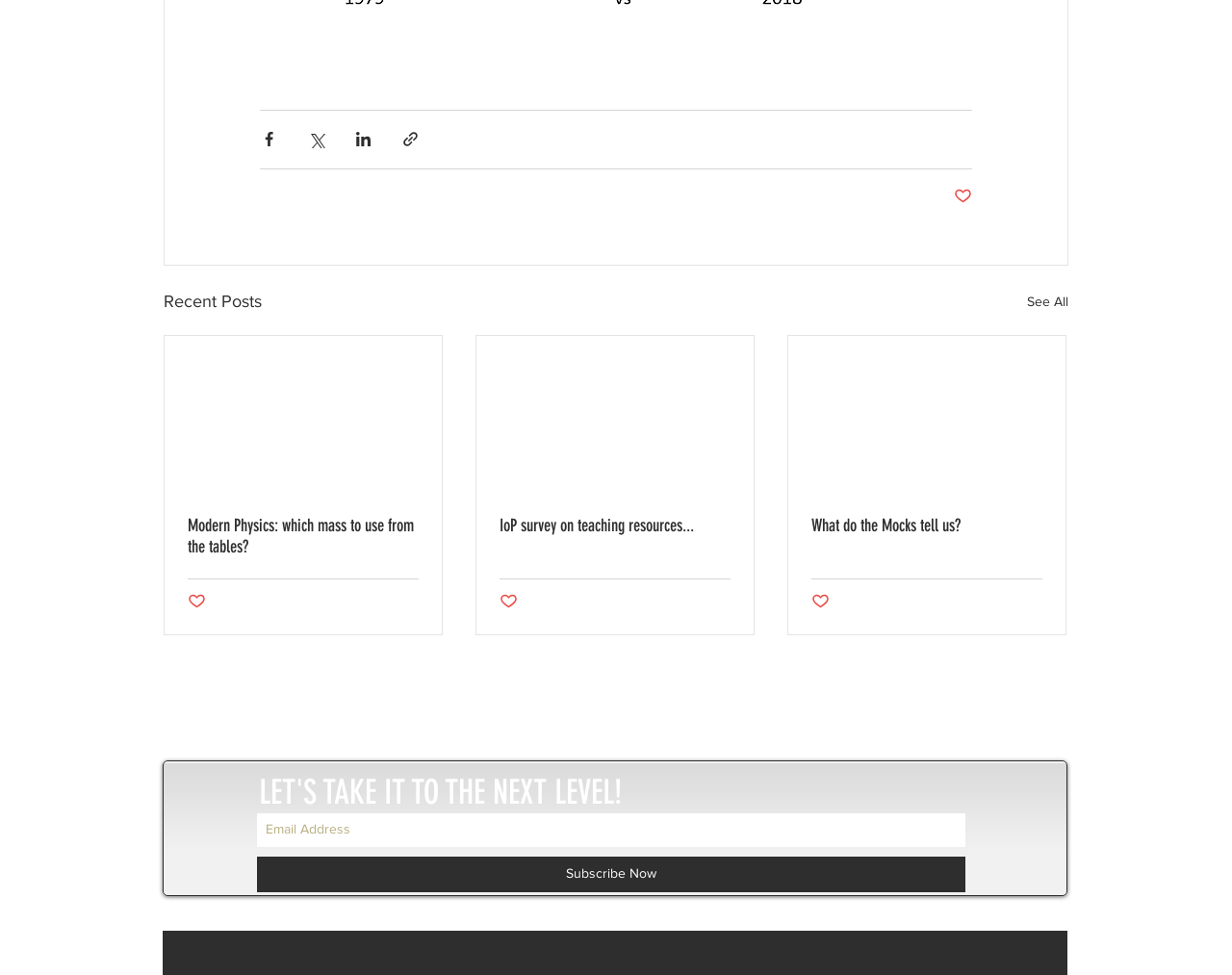Based on the image, please respond to the question with as much detail as possible:
What is the function of the 'Subscribe Now' button?

The 'Subscribe Now' button is likely used to subscribe to a newsletter or email updates from the webpage, as it is located next to a textbox for entering an email address.